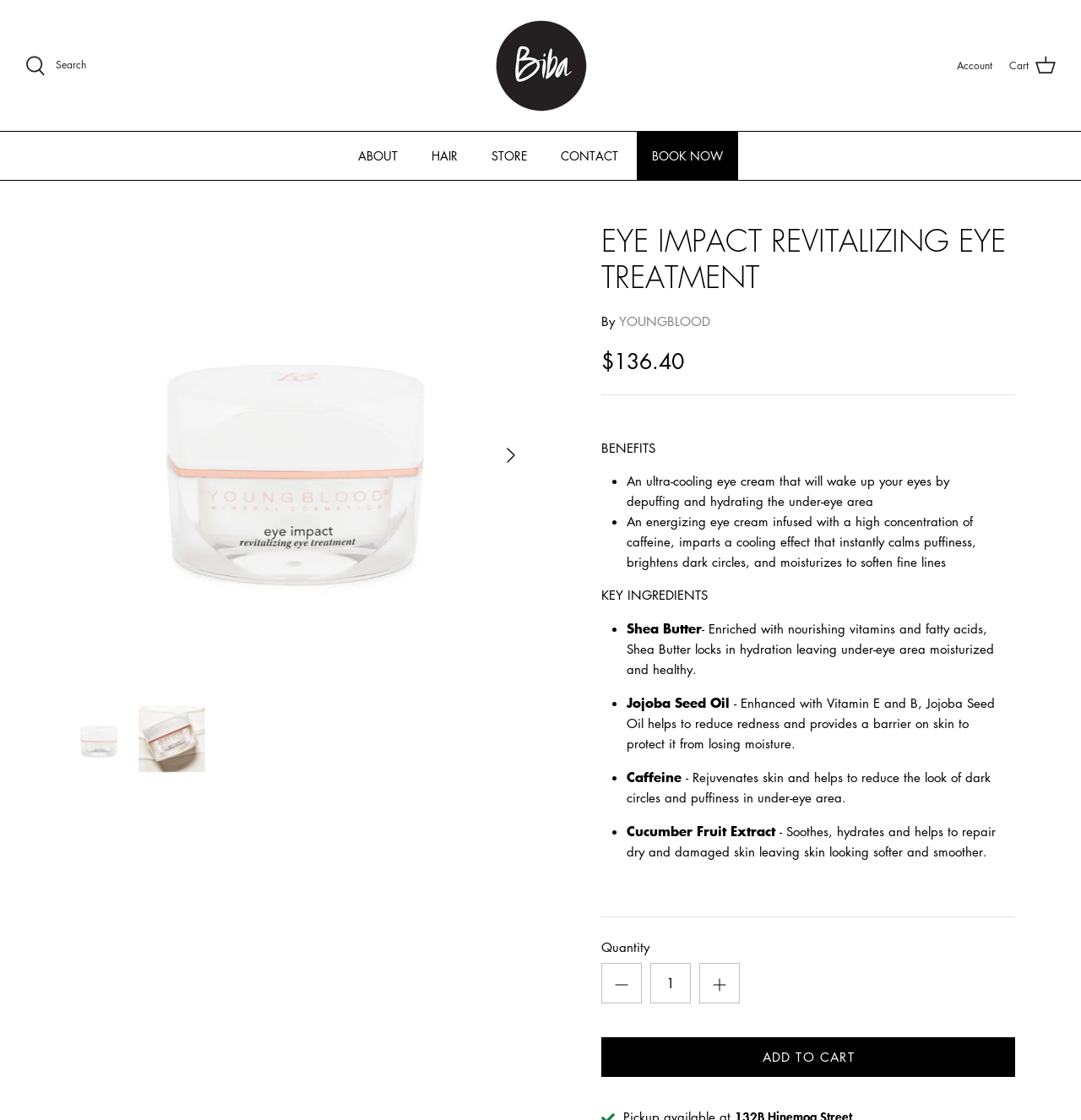Determine the bounding box coordinates of the region I should click to achieve the following instruction: "Go to Biba Salon". Ensure the bounding box coordinates are four float numbers between 0 and 1, i.e., [left, top, right, bottom].

[0.455, 0.015, 0.545, 0.102]